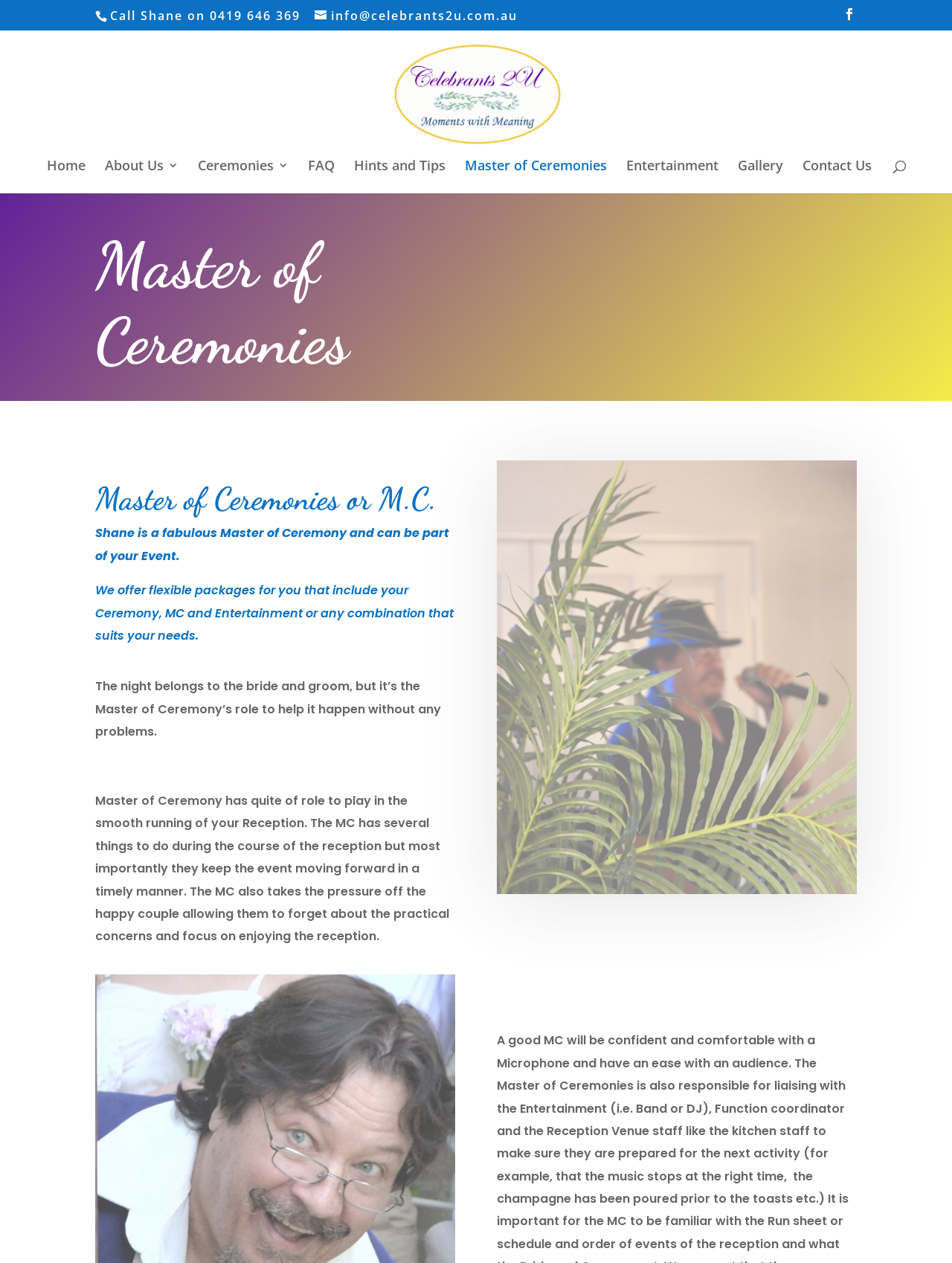What is the name of the Master of Ceremony in the header image?
Using the image, answer in one word or phrase.

Shane Kells